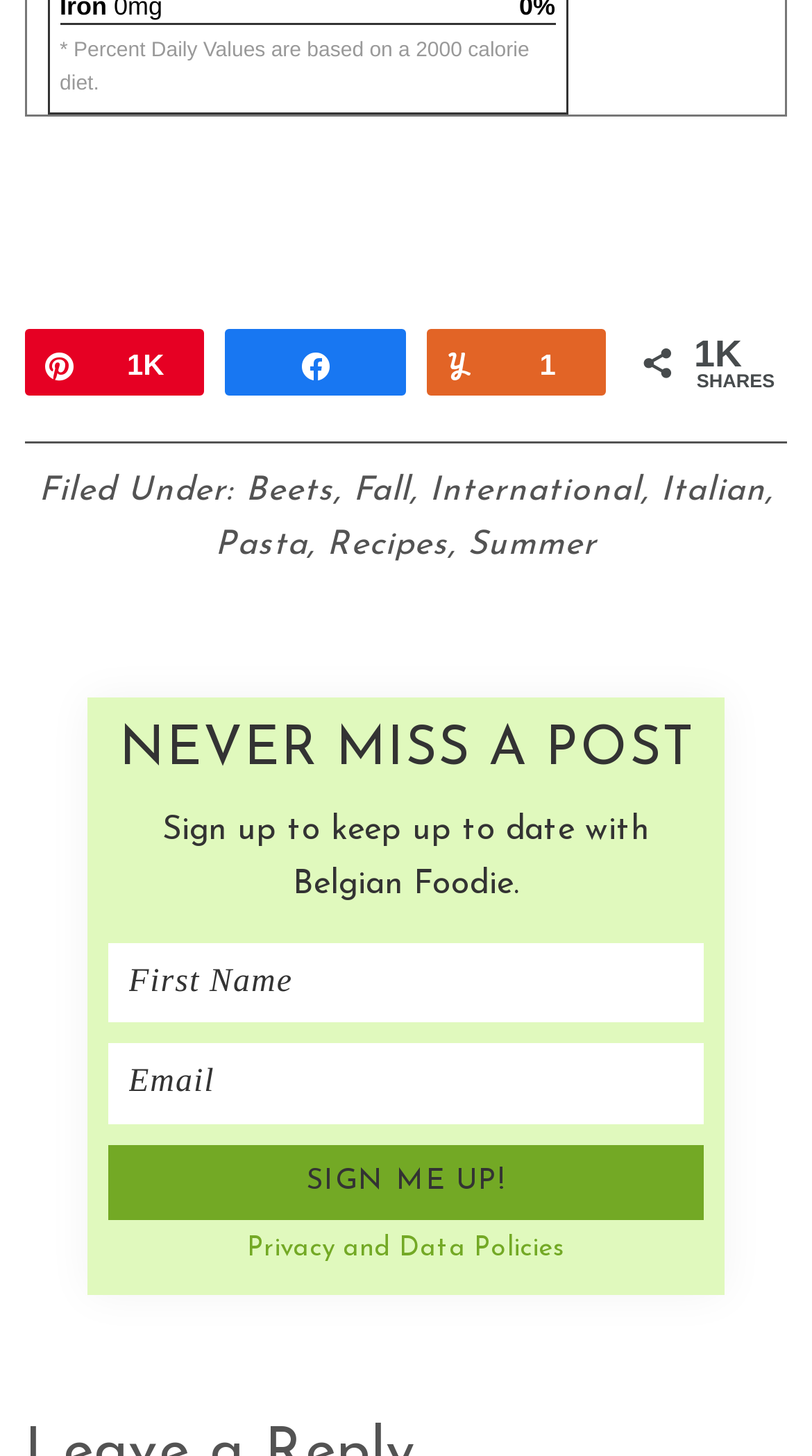Provide the bounding box coordinates of the HTML element described by the text: "Privacy and Data Policies".

[0.304, 0.847, 0.696, 0.866]